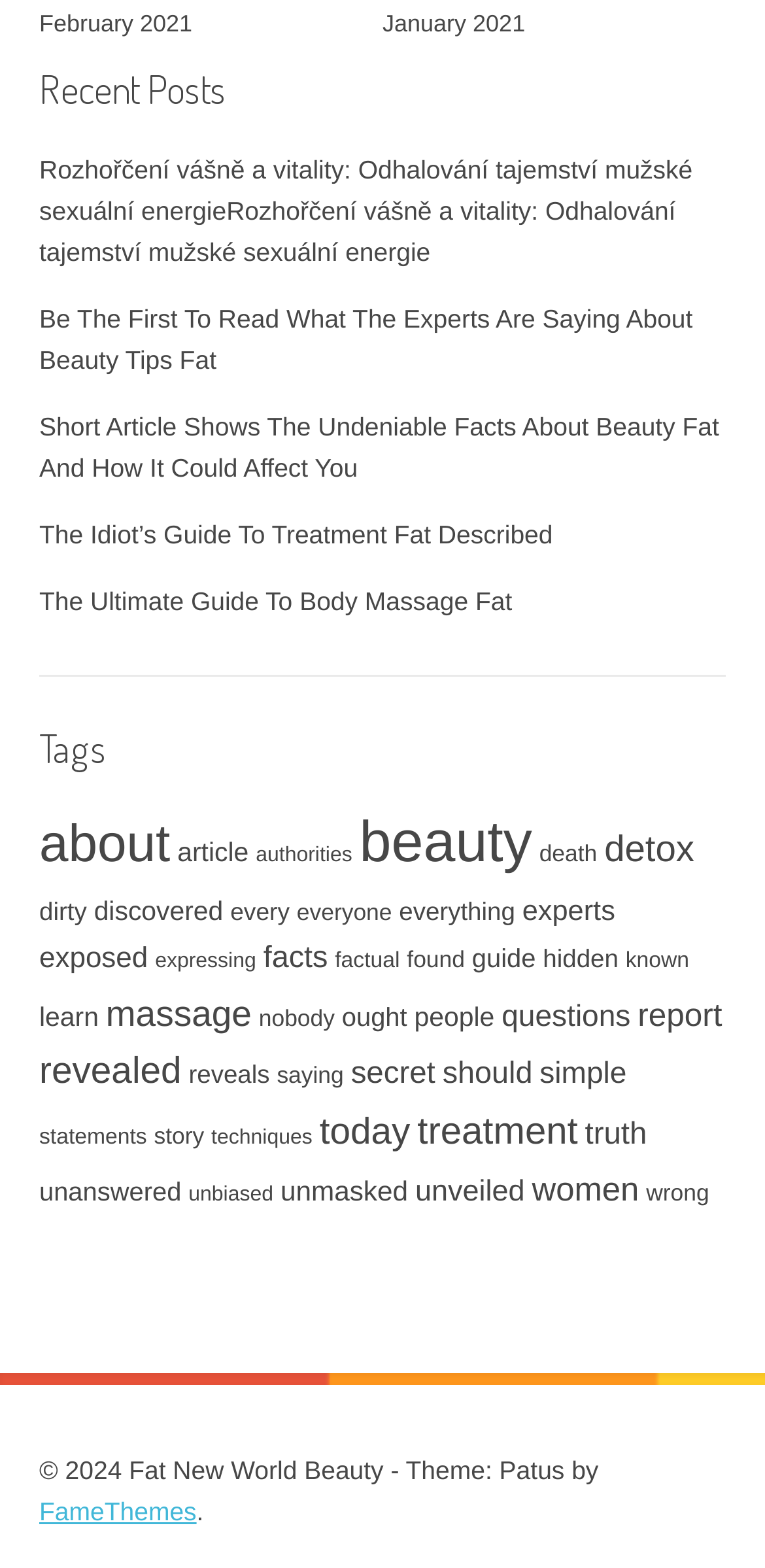How many items are related to 'beauty' on this webpage?
Examine the image and give a concise answer in one word or a short phrase.

300